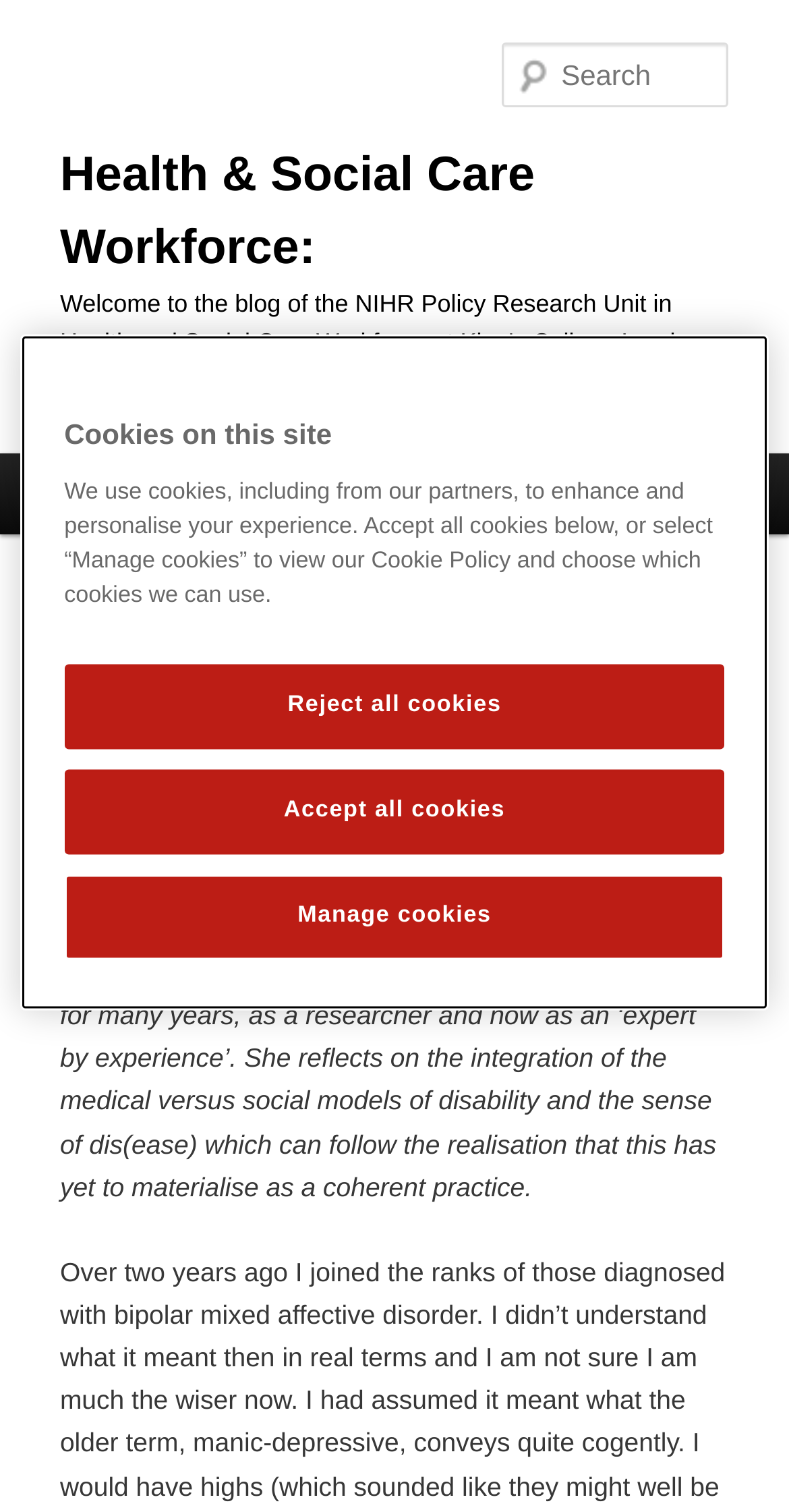Respond to the question below with a concise word or phrase:
What is the name of the research unit mentioned in the article?

Social Care Workforce Research Unit at King’s College London